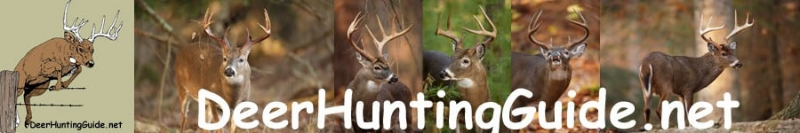Provide a brief response to the question using a single word or phrase: 
What is the name of the website?

DeerHuntingGuide.net